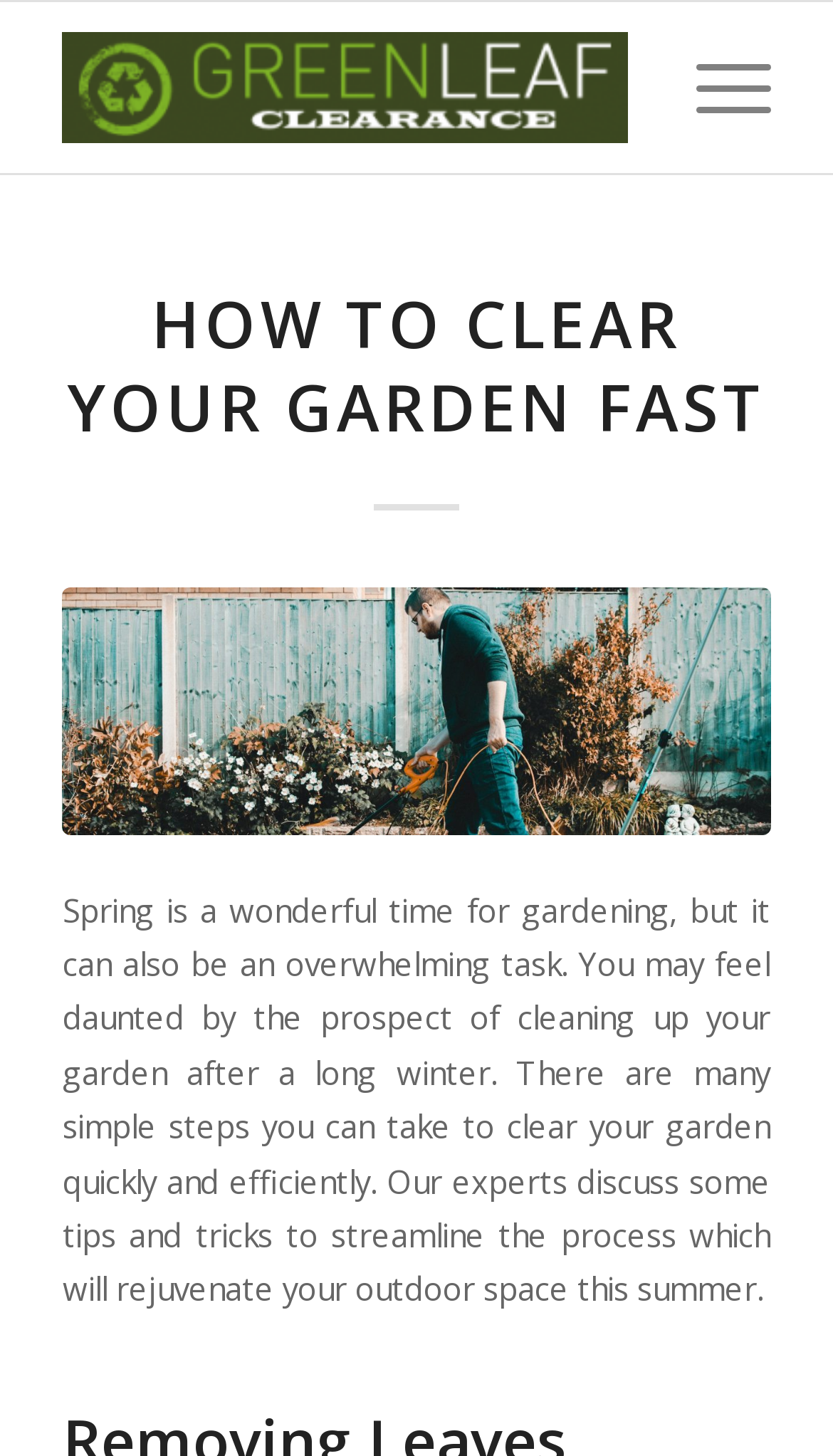Find the bounding box of the UI element described as: "Menu Menu". The bounding box coordinates should be given as four float values between 0 and 1, i.e., [left, top, right, bottom].

[0.784, 0.001, 0.925, 0.119]